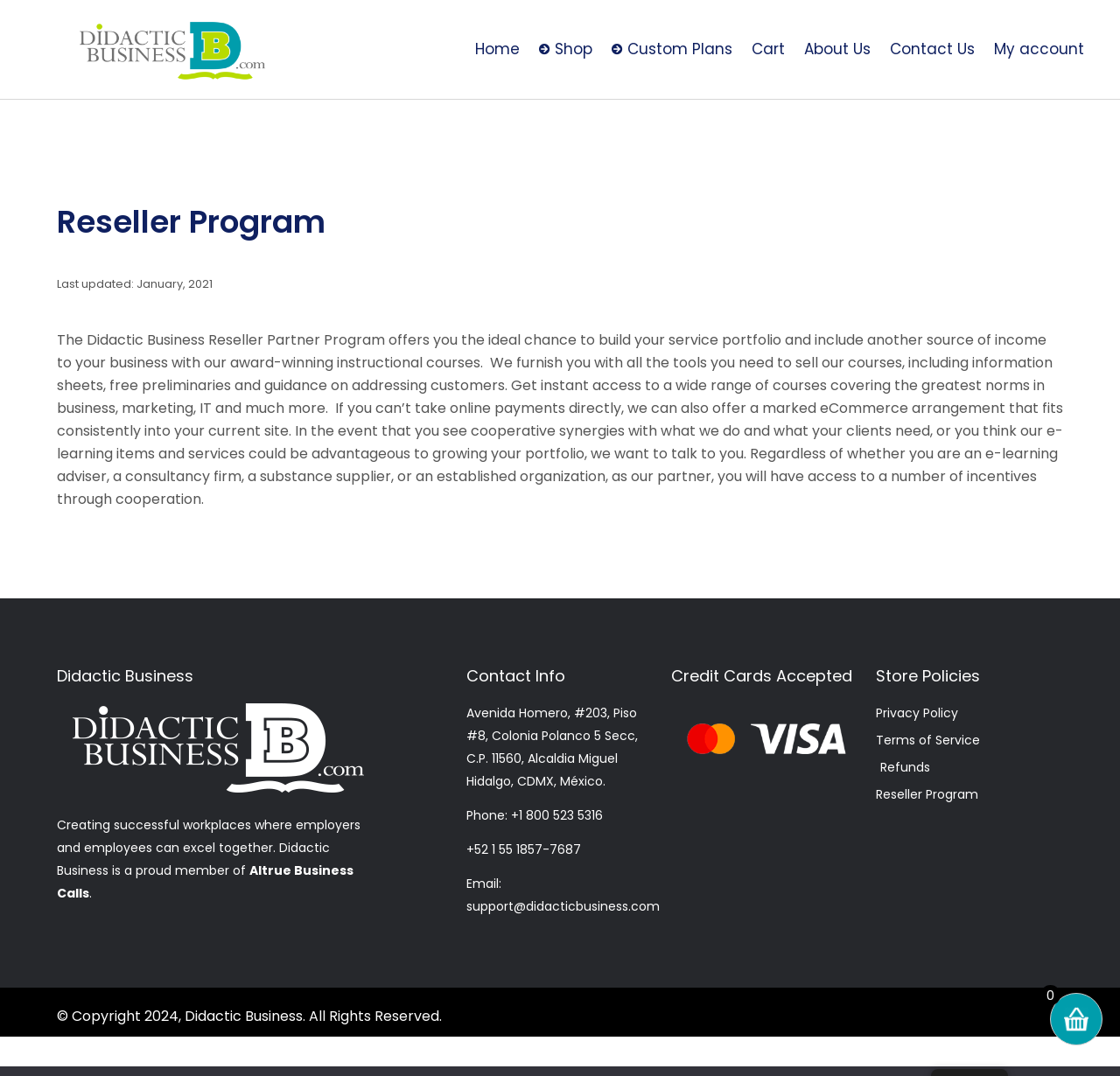Please identify the bounding box coordinates of the area that needs to be clicked to follow this instruction: "Click on the Home link".

[0.416, 0.027, 0.473, 0.065]